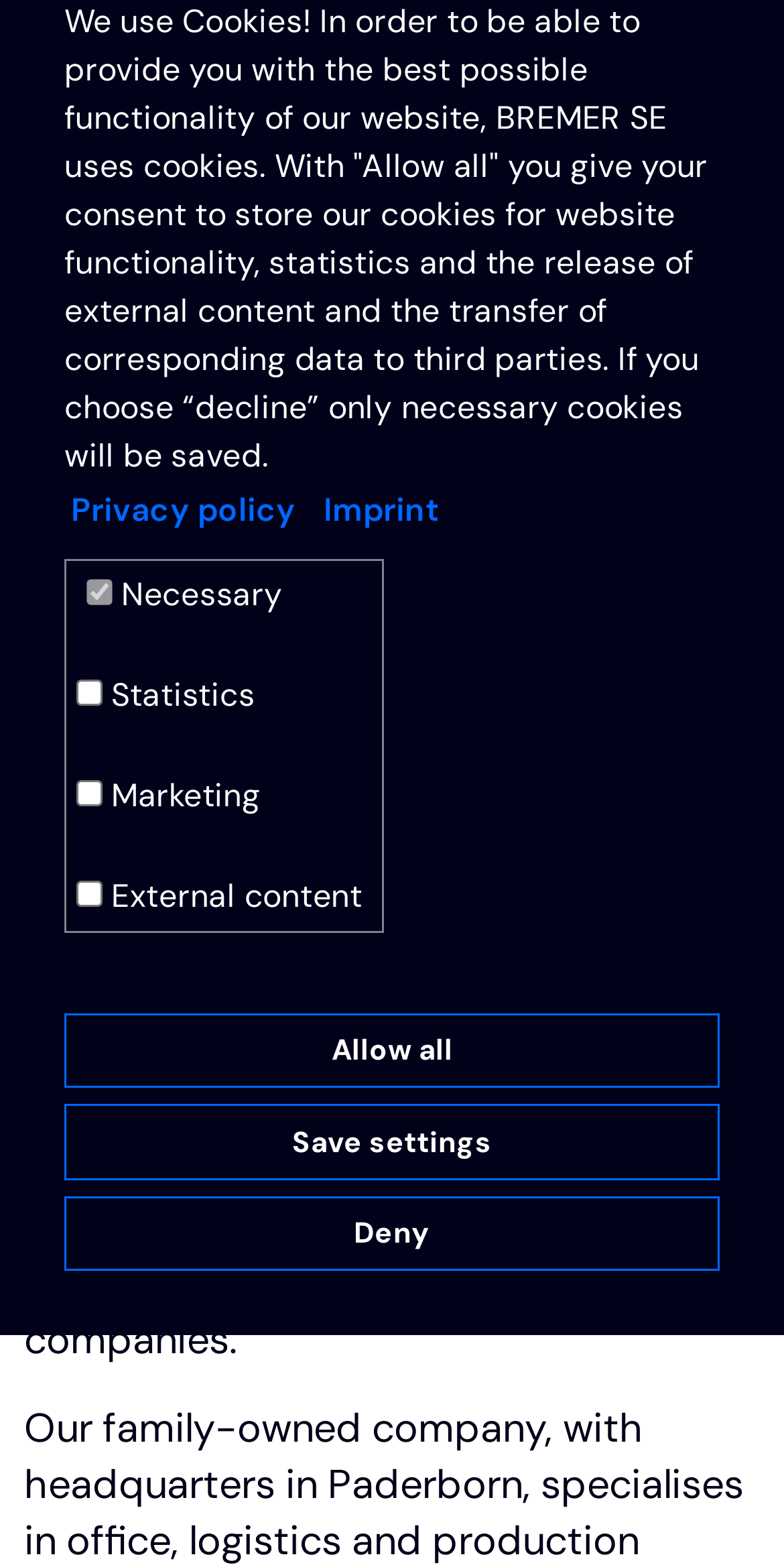Determine the bounding box for the UI element as described: "parent_node: External content". The coordinates should be represented as four float numbers between 0 and 1, formatted as [left, top, right, bottom].

[0.097, 0.561, 0.131, 0.578]